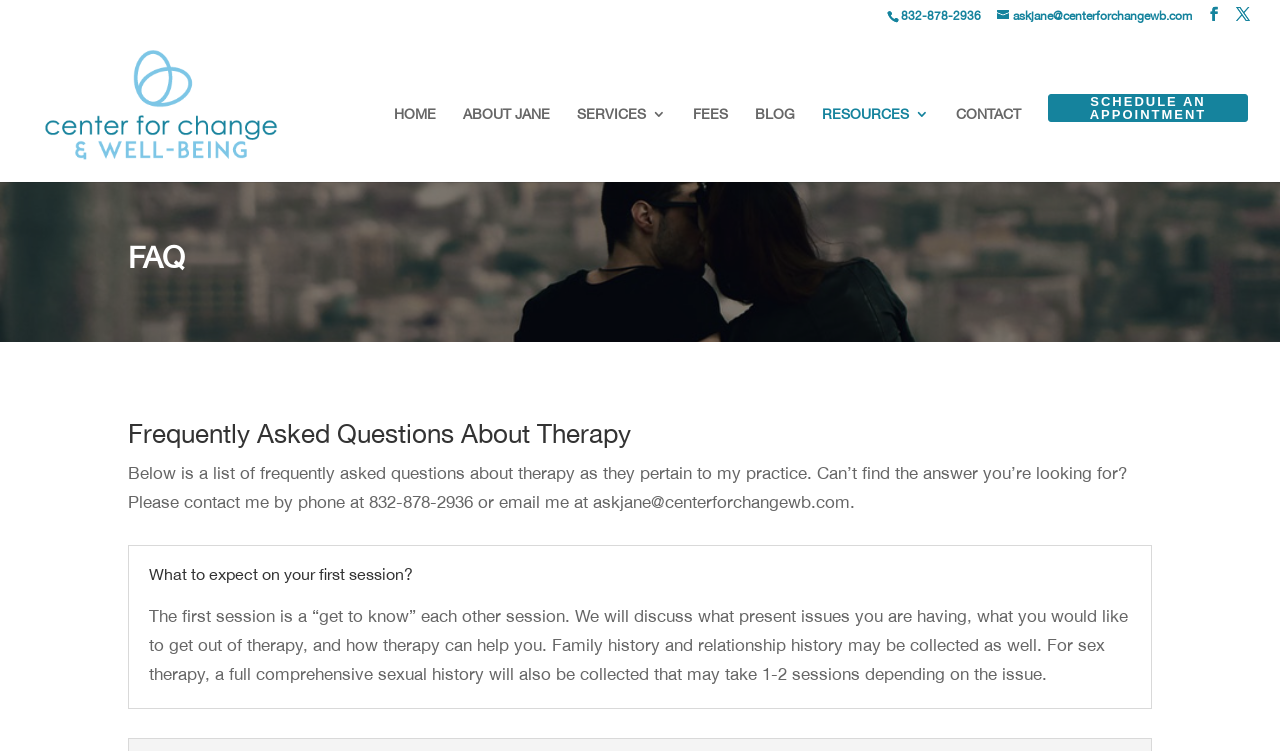Describe the webpage in detail, including text, images, and layout.

This webpage is about the Frequently Asked Questions (FAQ) section of the Center for Change & Well-Being website. At the top right corner, there is a phone number "832-878-2936" and an email address "askjane@centerforchangewb.com" for contact purposes. Next to them are two social media links. On the top left, there is a logo of the Center for Change & Well-Being, which is an image, accompanied by a link to the center's name.

Below the logo, there is a navigation menu with links to different sections of the website, including "HOME", "ABOUT JANE", "SERVICES 3", "FEES", "BLOG", "RESOURCES 3", "CONTACT", and "SCHEDULE AN APPOINTMENT".

The main content of the page is divided into two sections. The first section has a heading "FAQ" and a subheading "Frequently Asked Questions About Therapy". Below the subheading, there is a paragraph of text explaining that the page contains a list of frequently asked questions about therapy and provides contact information if the answer is not found.

The second section has a heading "What to expect on your first session?" and a detailed description of what to expect during the first therapy session, including discussions about present issues, goals, and family and relationship history.